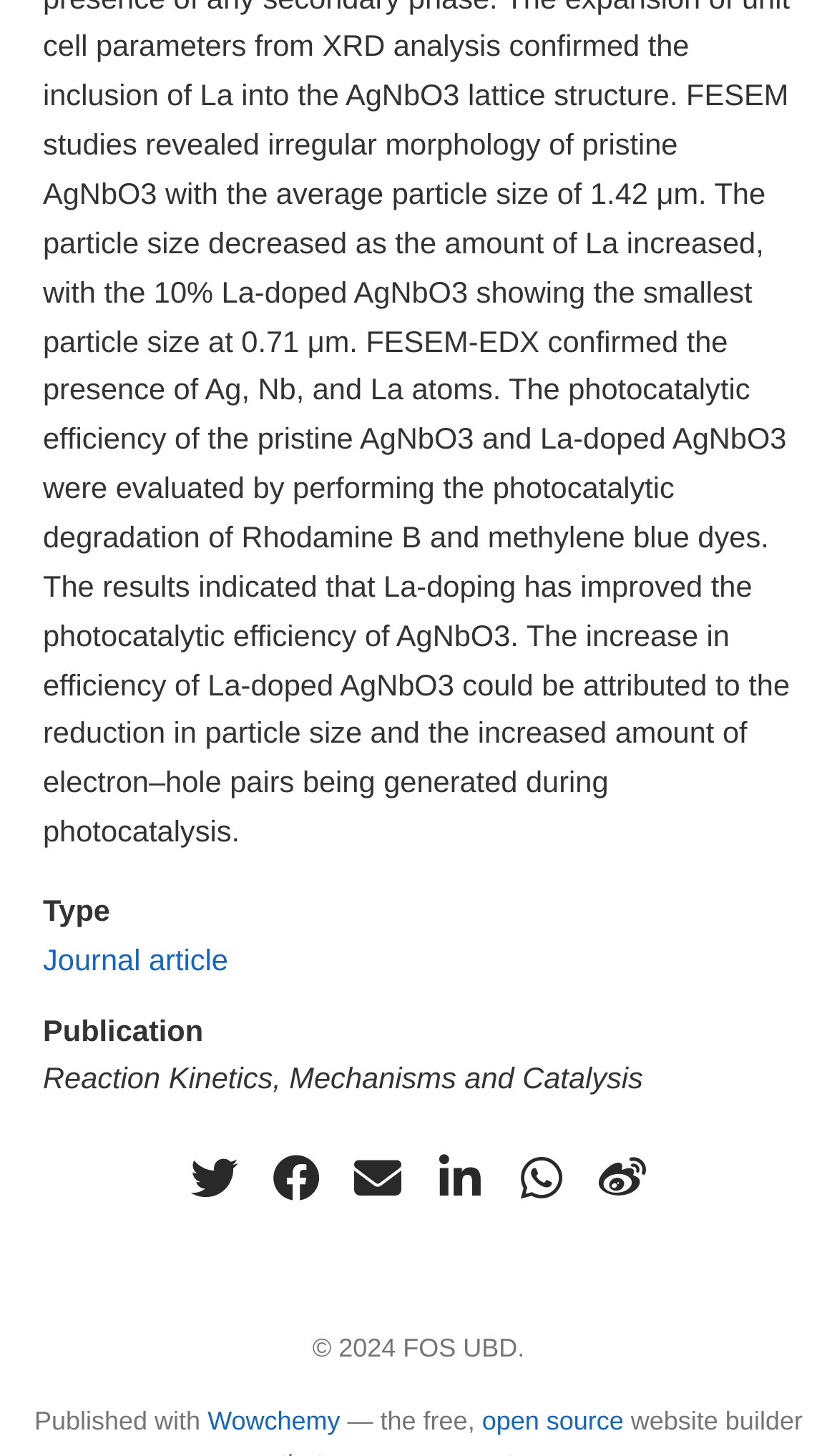What type of publication is this?
Based on the image, provide your answer in one word or phrase.

Journal article